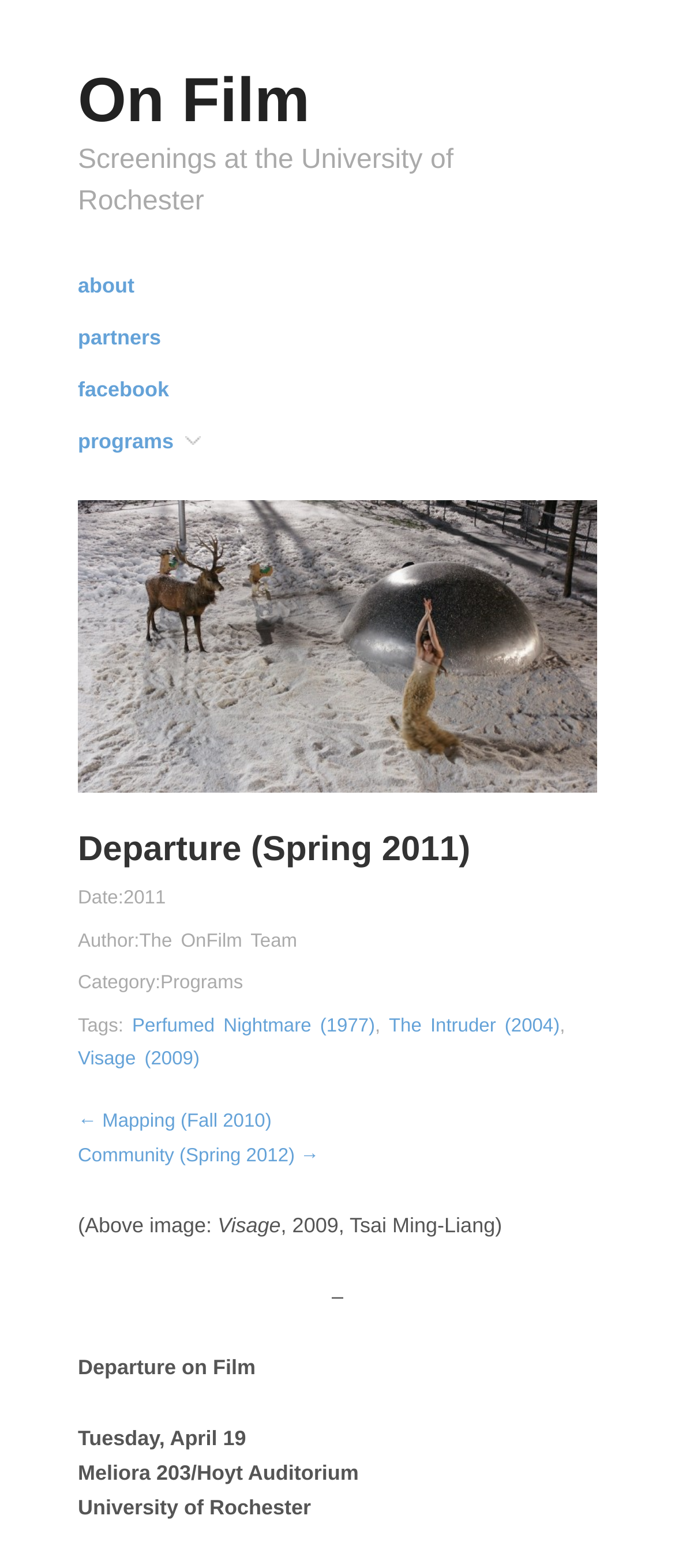Locate the UI element described by ← Mapping (Fall 2010) and provide its bounding box coordinates. Use the format (top-left x, top-left y, bottom-right x, bottom-right y) with all values as floating point numbers between 0 and 1.

[0.115, 0.708, 0.402, 0.721]